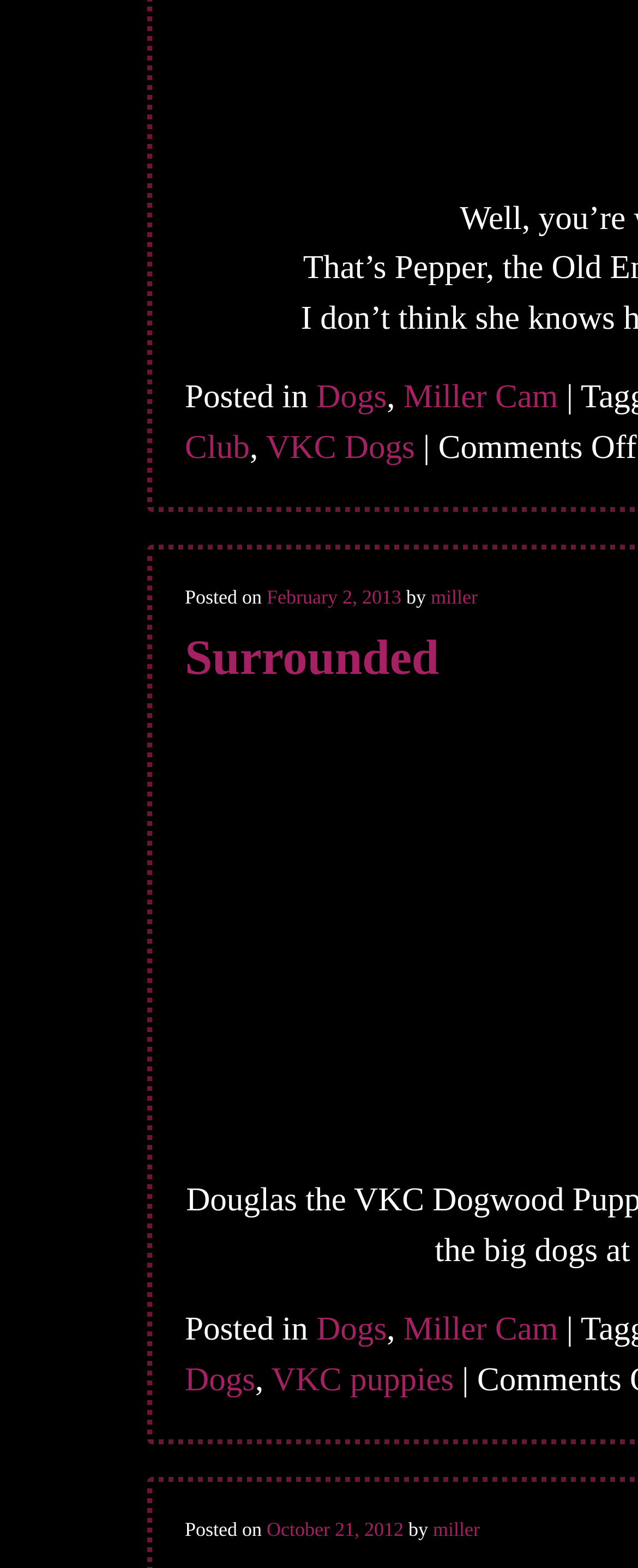Find the bounding box coordinates for the UI element that matches this description: "Dogs".

[0.496, 0.837, 0.606, 0.86]